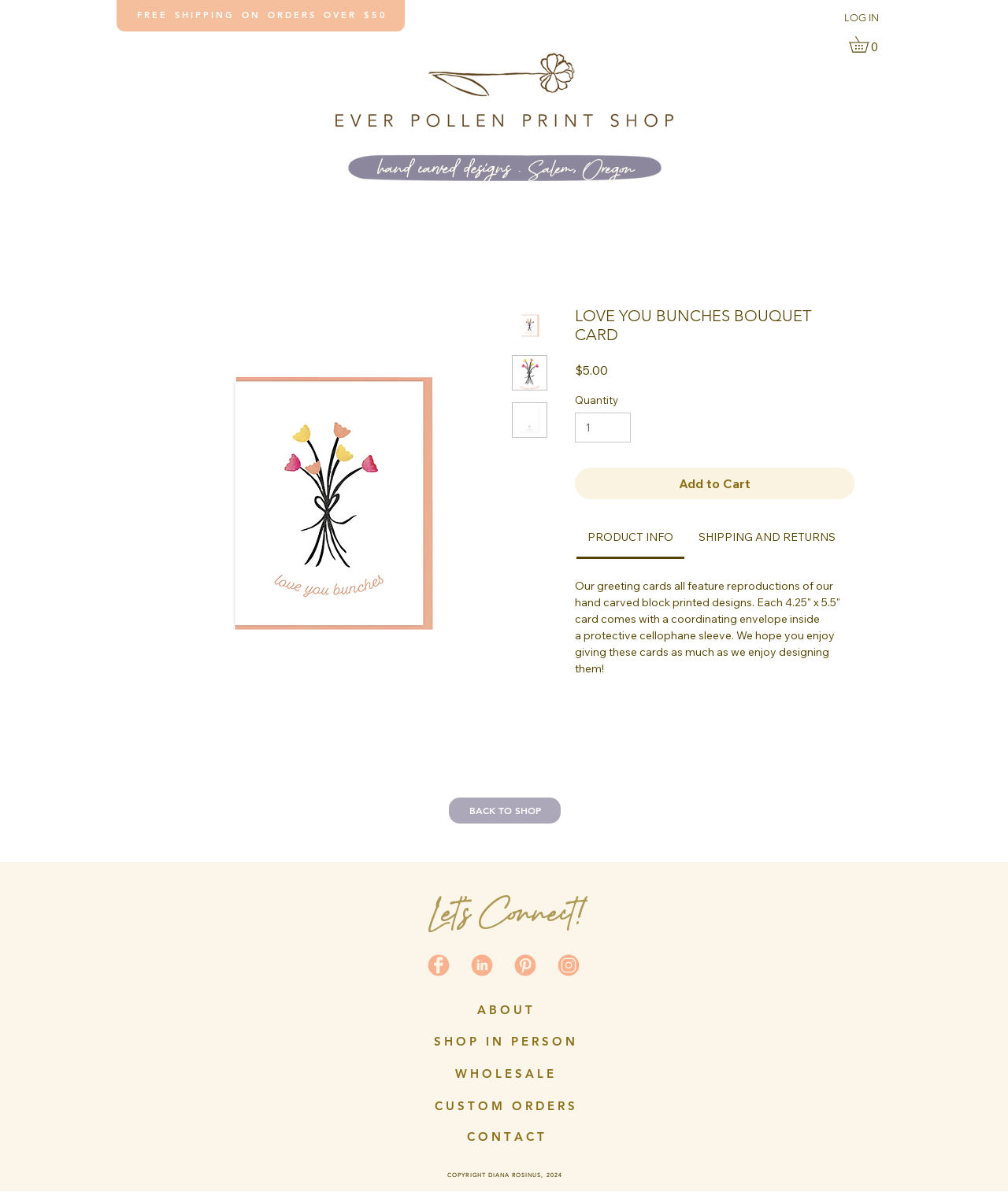Please find and report the primary heading text from the webpage.

hand carved designs . Salem, Oregon